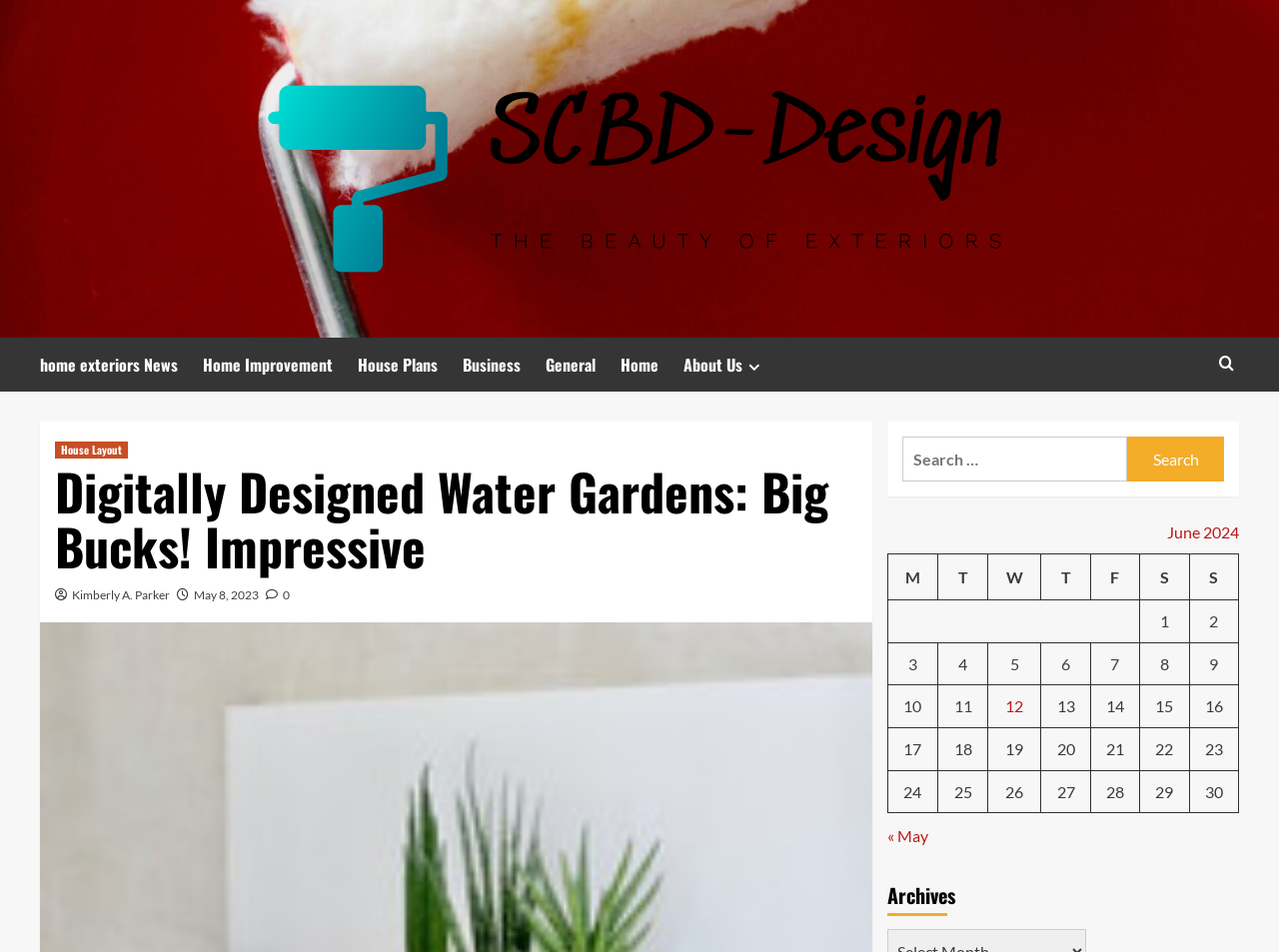Locate the primary headline on the webpage and provide its text.

Digitally Designed Water Gardens: Big Bucks! Impressive